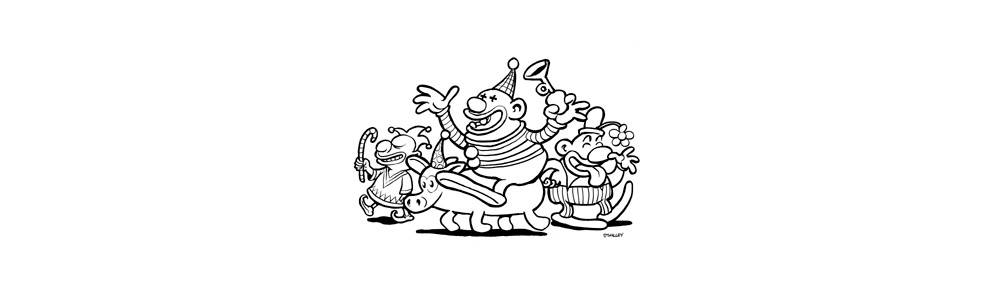What is the child holding in their hand?
Refer to the screenshot and deliver a thorough answer to the question presented.

The child is holding a candy cane in their hand, which is a traditional festive treat often associated with holidays and celebrations. The presence of the candy cane adds to the festive and joyful atmosphere of the scene.